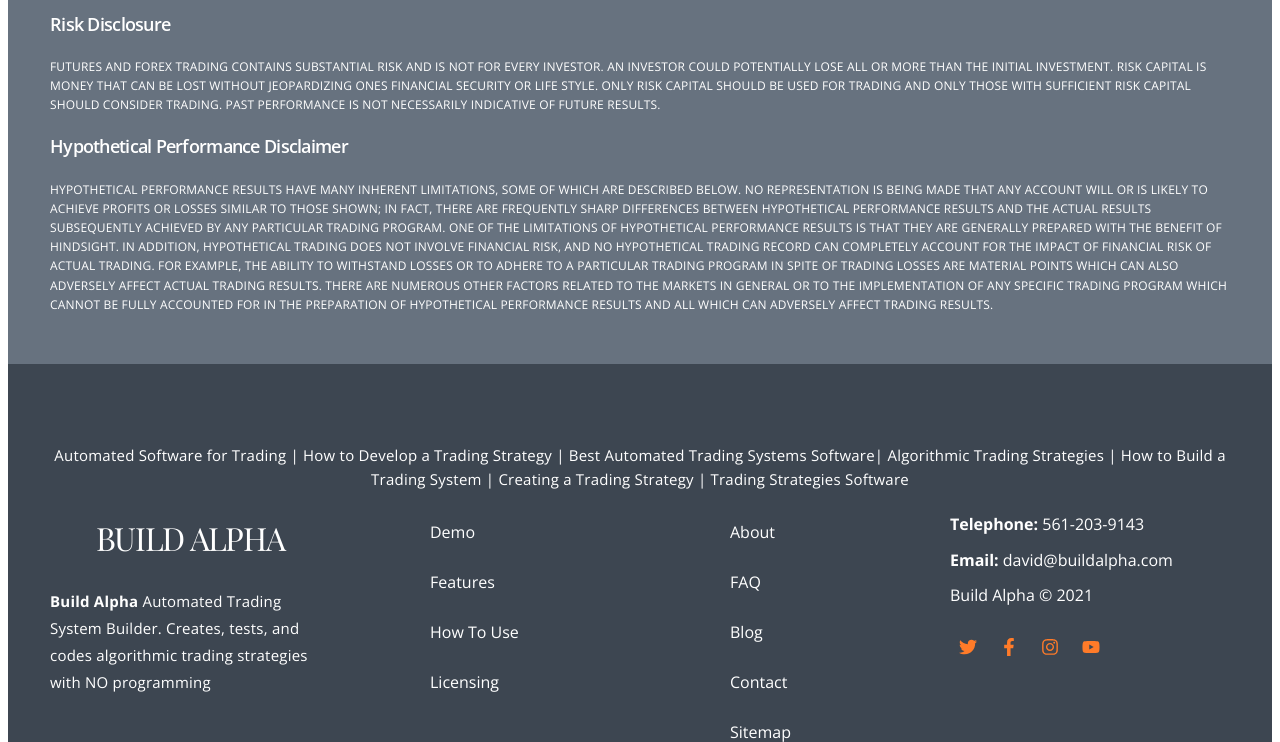Analyze the image and give a detailed response to the question:
What is the telephone number provided on the webpage?

The telephone number is explicitly mentioned on the webpage as 'Telephone: 561-203-9143'.